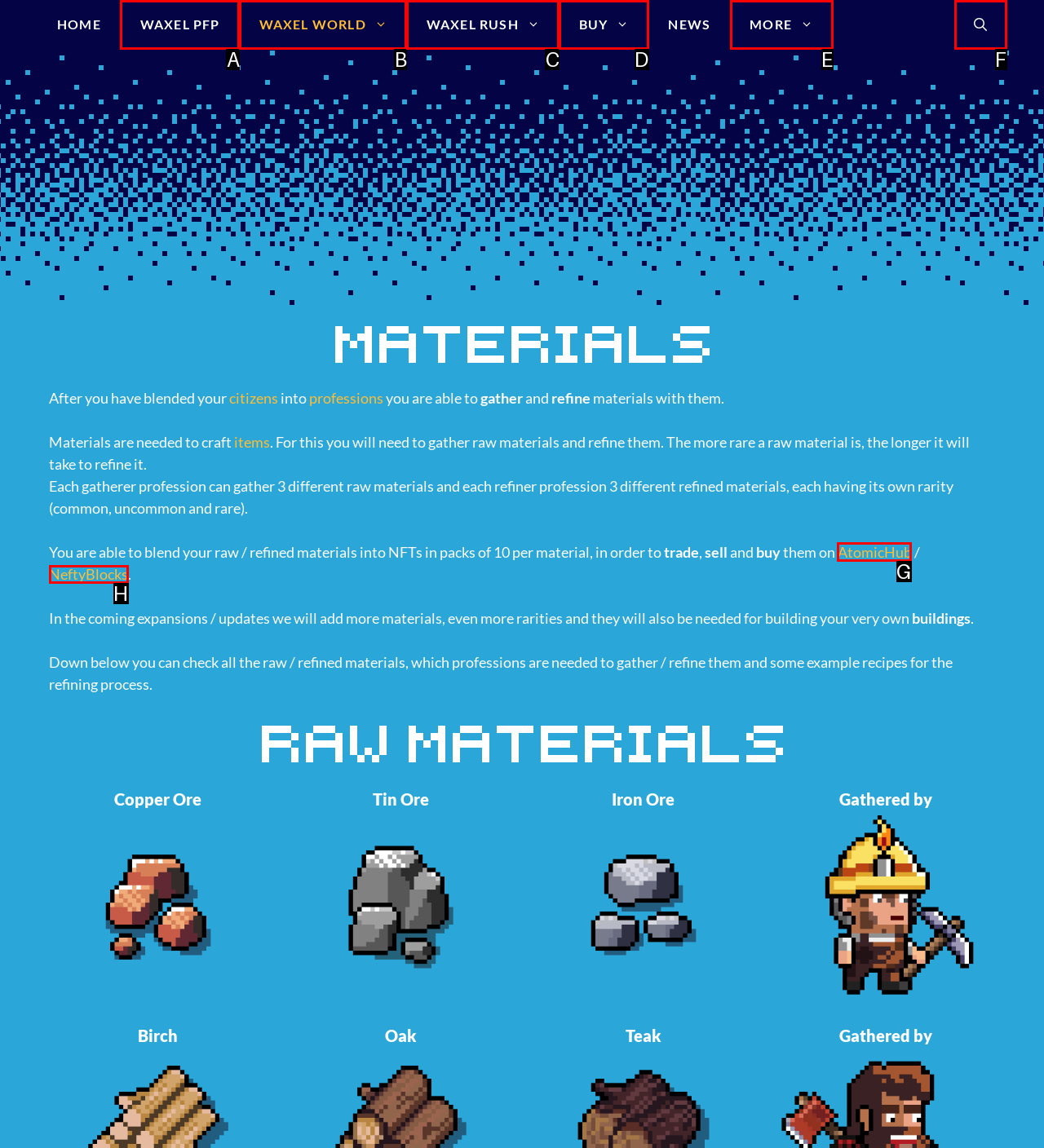Tell me which one HTML element I should click to complete the following task: Check AtomicHub Answer with the option's letter from the given choices directly.

G